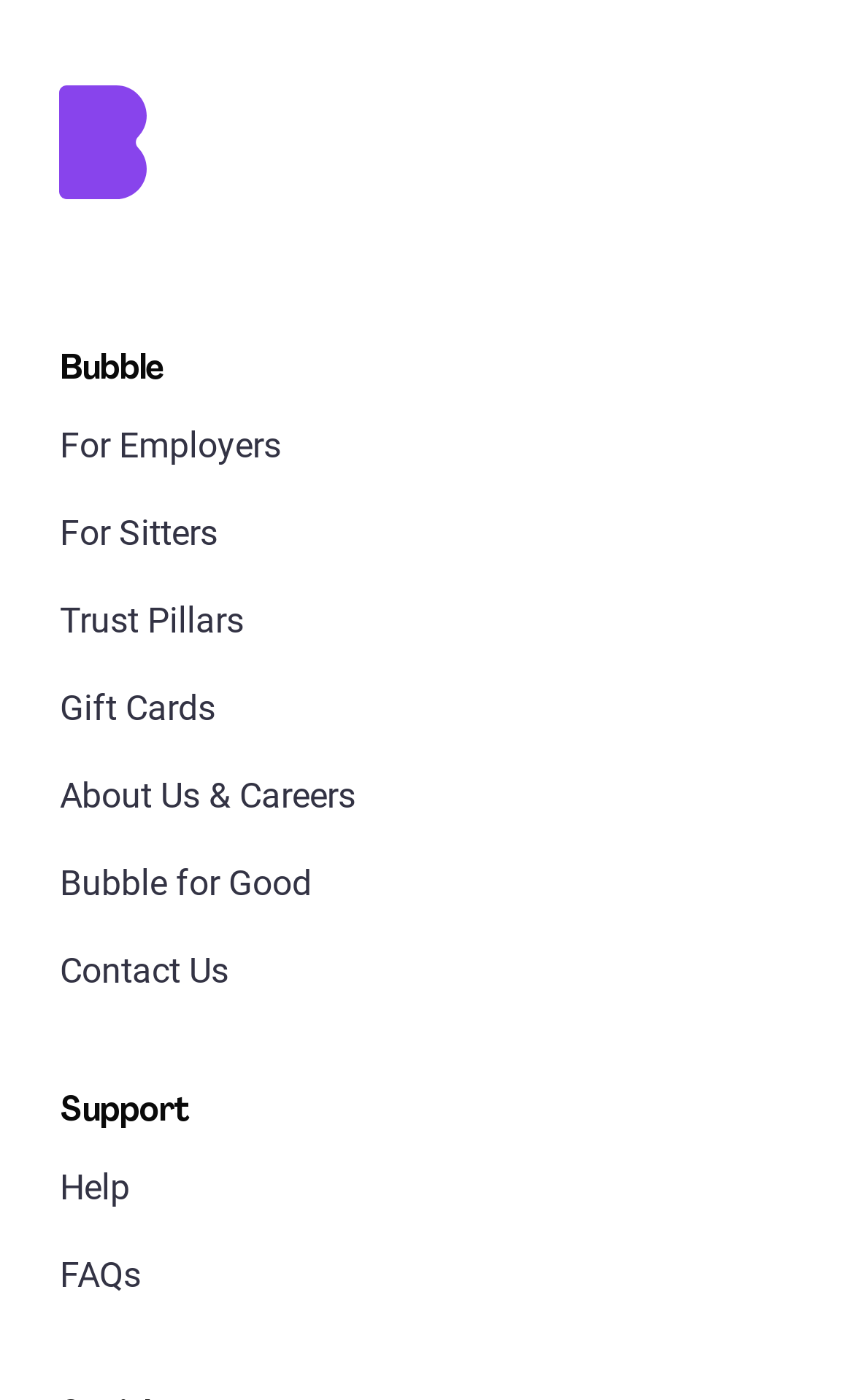Please provide the bounding box coordinates for the element that needs to be clicked to perform the instruction: "Read FAQs". The coordinates must consist of four float numbers between 0 and 1, formatted as [left, top, right, bottom].

[0.07, 0.901, 0.165, 0.935]